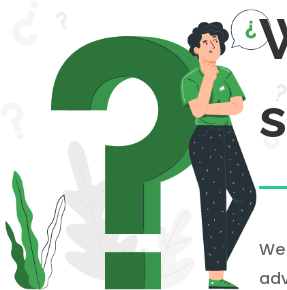Give a concise answer using only one word or phrase for this question:
What is the background of the image?

Natural theme